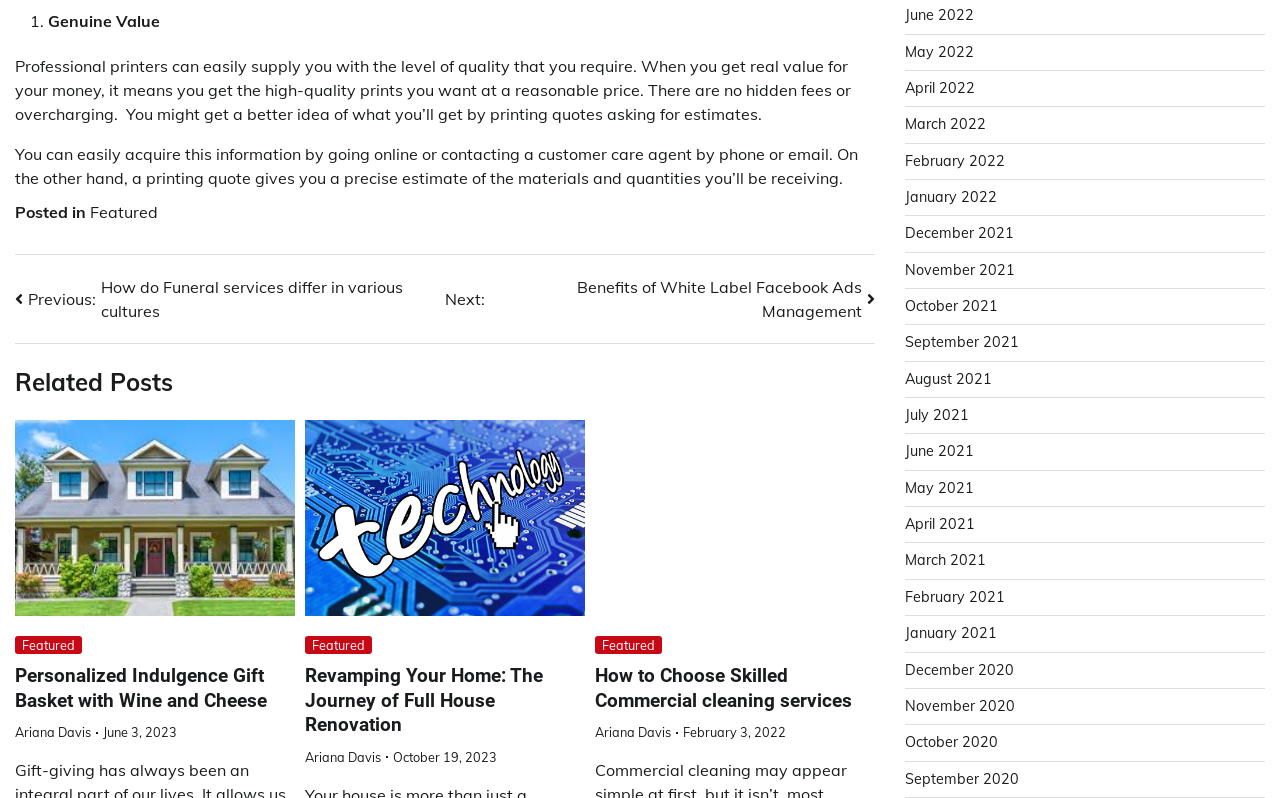Please locate the bounding box coordinates of the element that should be clicked to complete the given instruction: "Select the 'June 2022' link".

[0.707, 0.008, 0.761, 0.03]